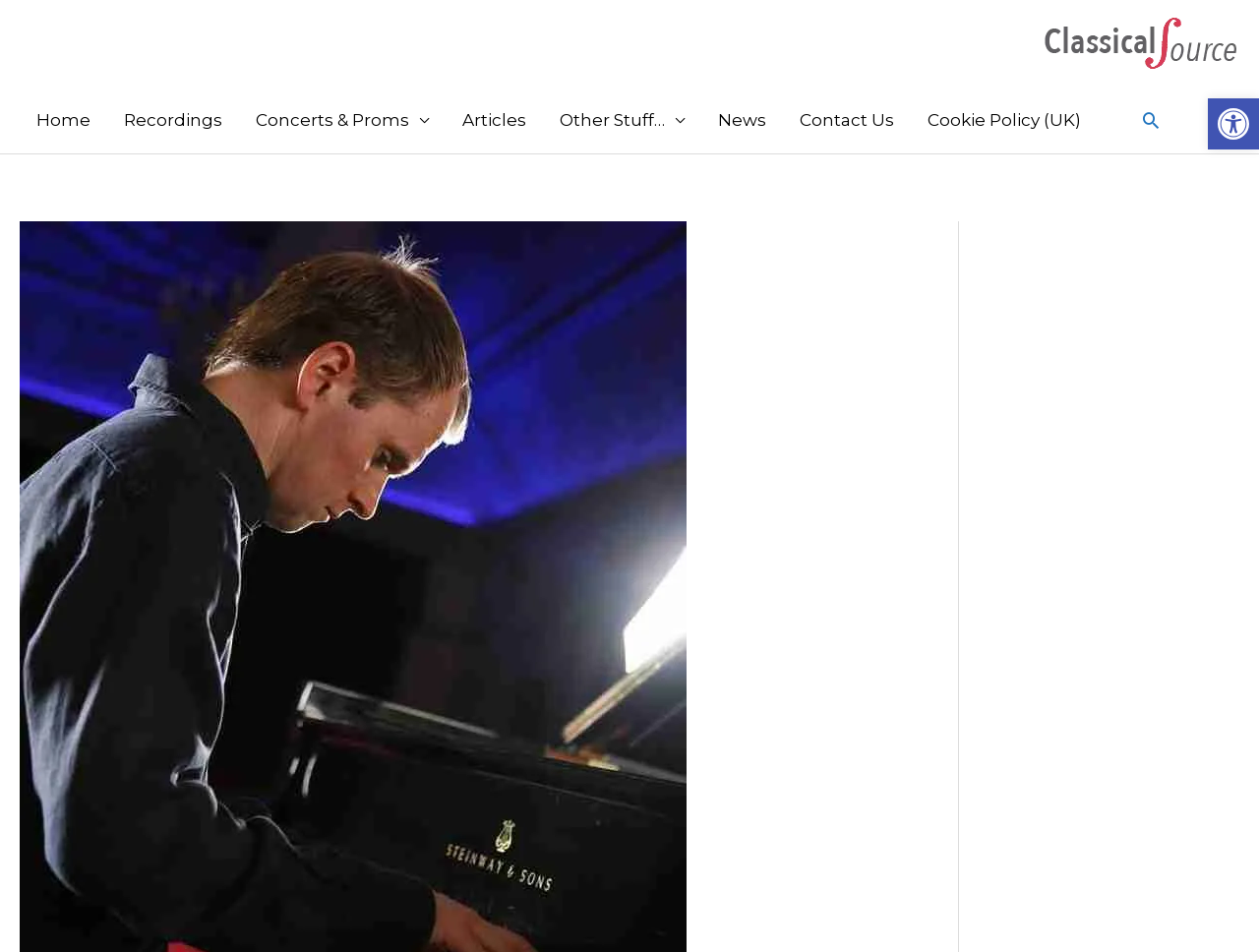Provide your answer to the question using just one word or phrase: What is the vertical position of the 'Search icon link' relative to the 'Home' link?

Below